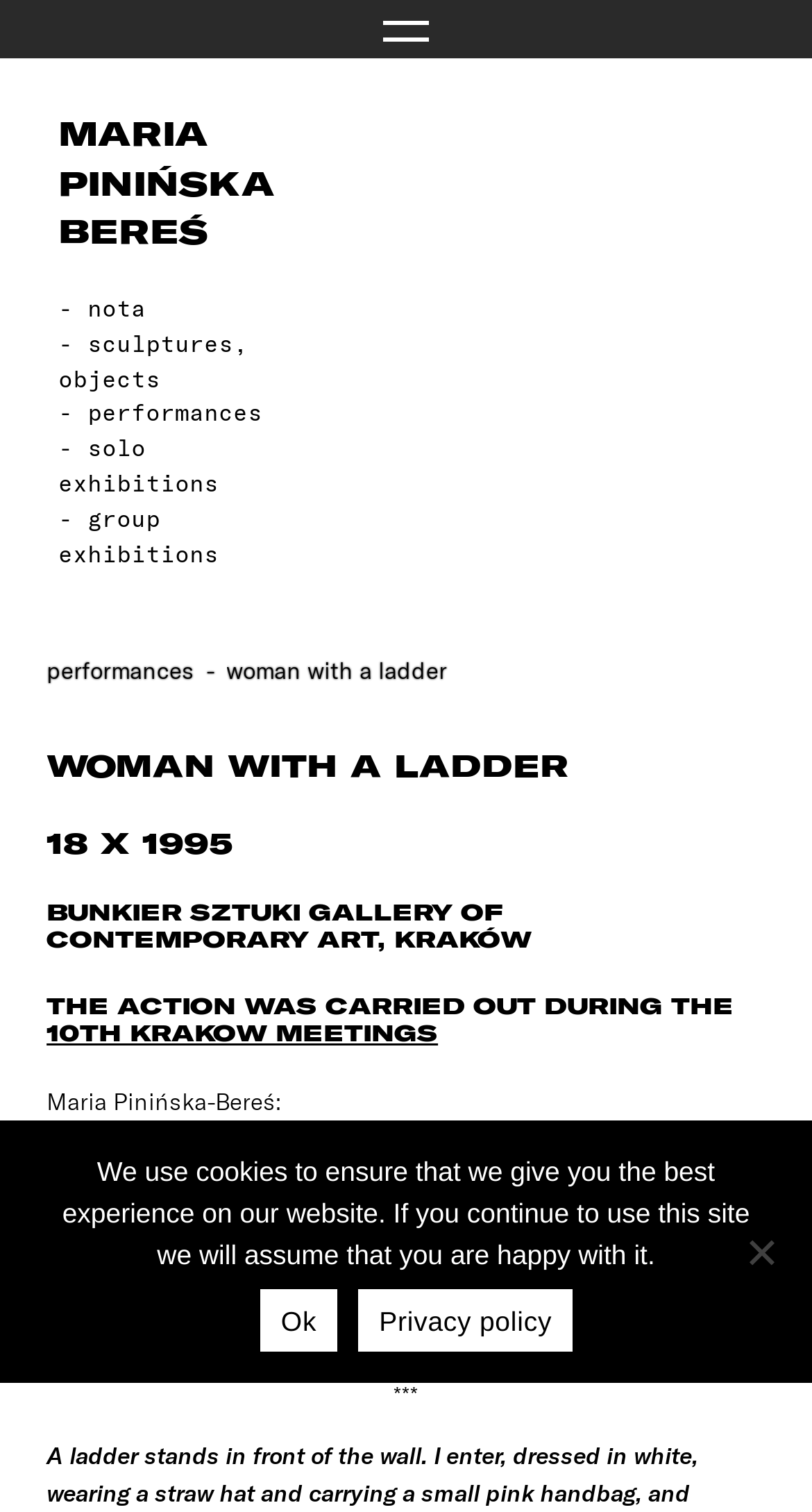Please specify the bounding box coordinates in the format (top-left x, top-left y, bottom-right x, bottom-right y), with all values as floating point numbers between 0 and 1. Identify the bounding box of the UI element described by: Ok

[0.32, 0.853, 0.416, 0.894]